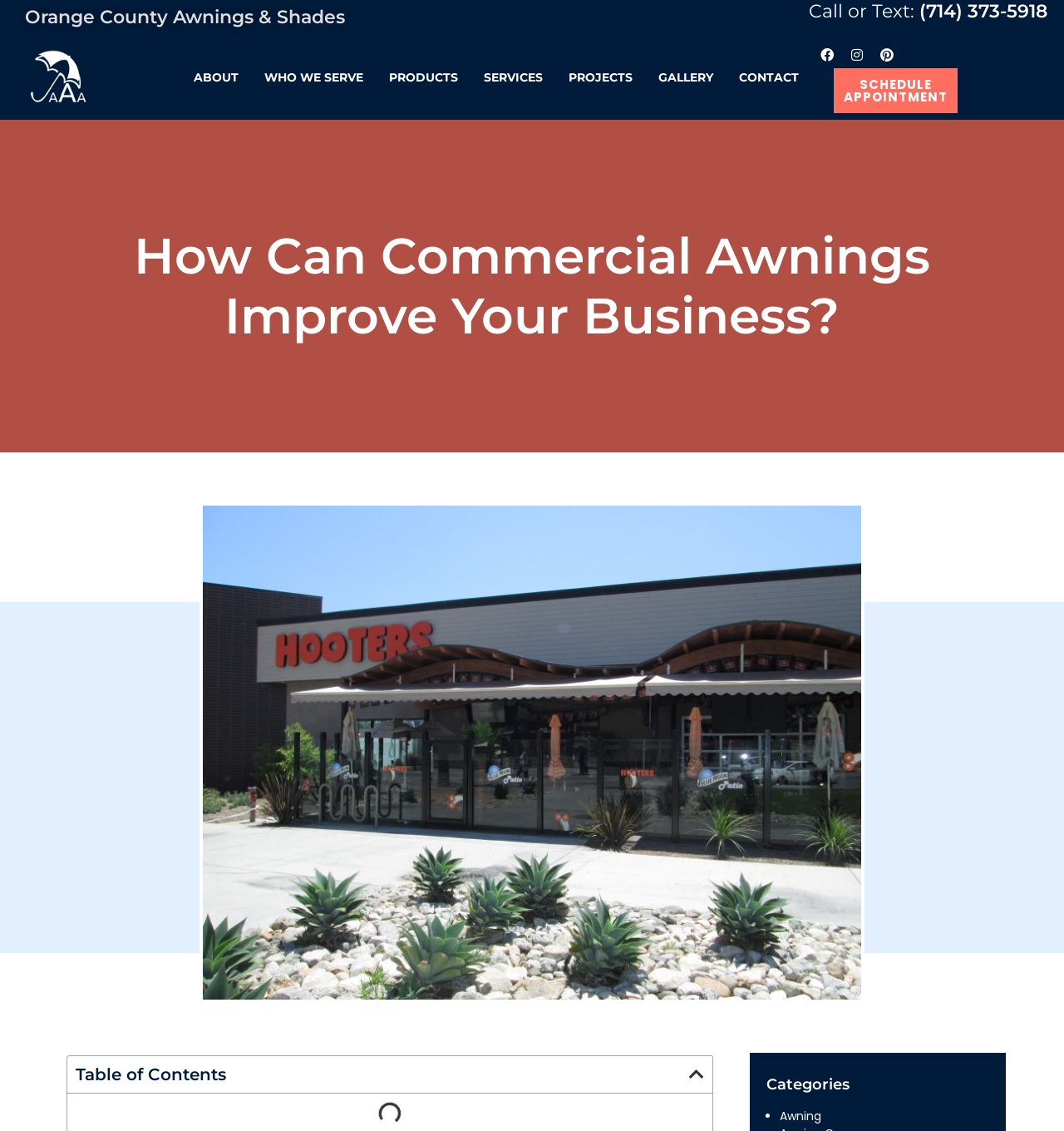Please find the main title text of this webpage.

How Can Commercial Awnings Improve Your Business?